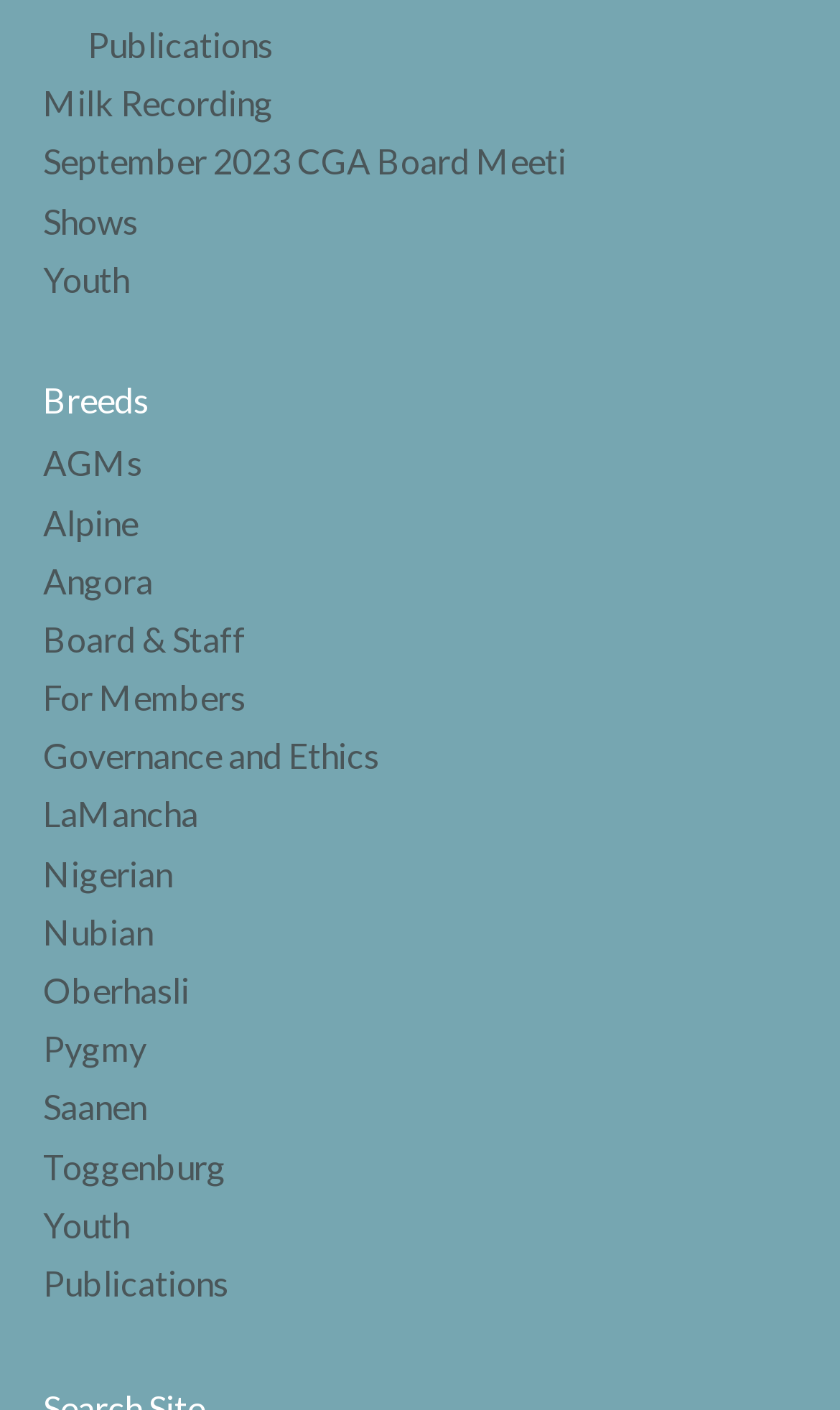Please find the bounding box coordinates of the element's region to be clicked to carry out this instruction: "View publications".

[0.105, 0.017, 0.325, 0.046]